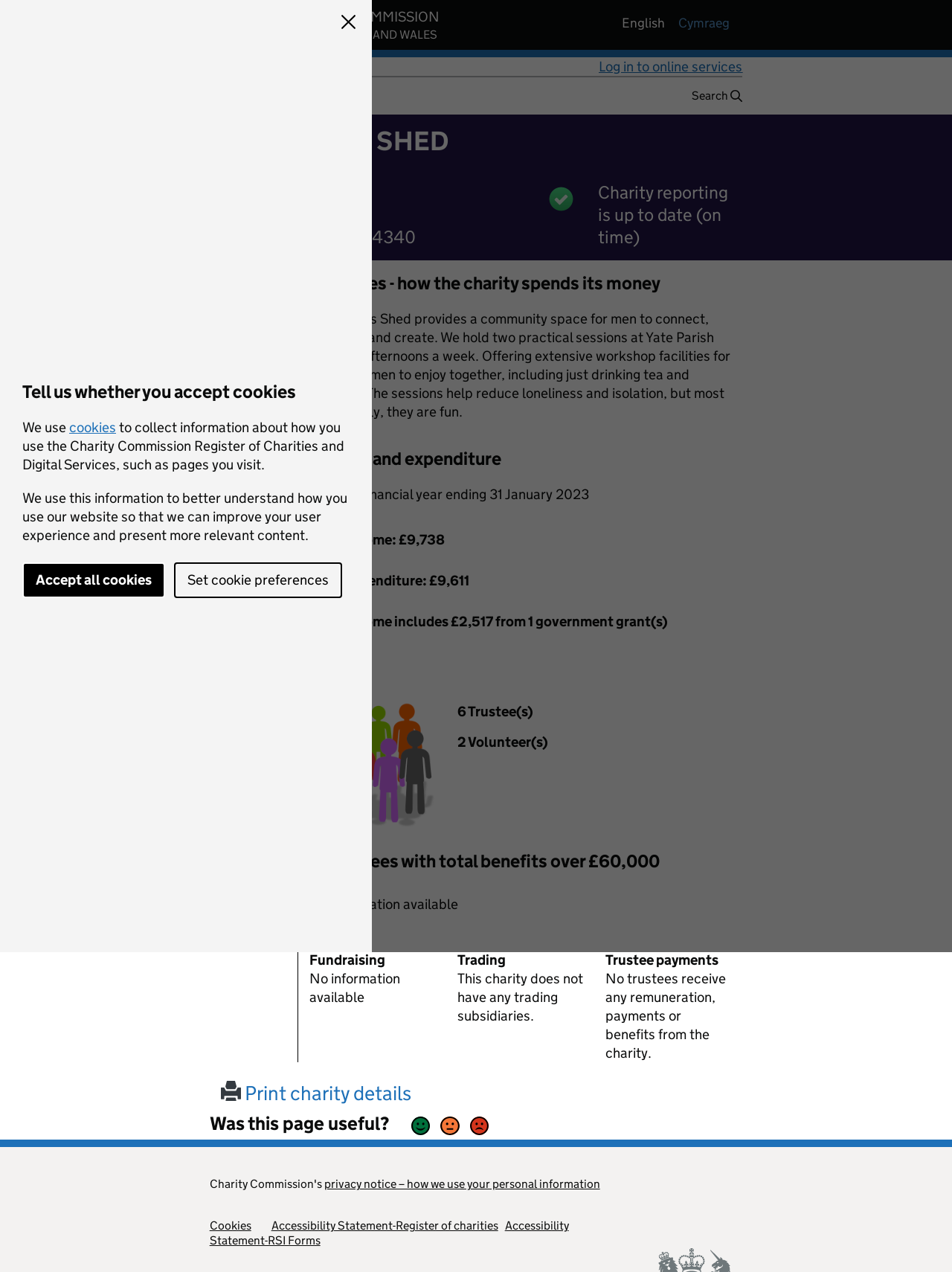Identify the bounding box coordinates of the clickable region necessary to fulfill the following instruction: "Save and Close". The bounding box coordinates should be four float numbers between 0 and 1, i.e., [left, top, right, bottom].

[0.353, 0.009, 0.378, 0.028]